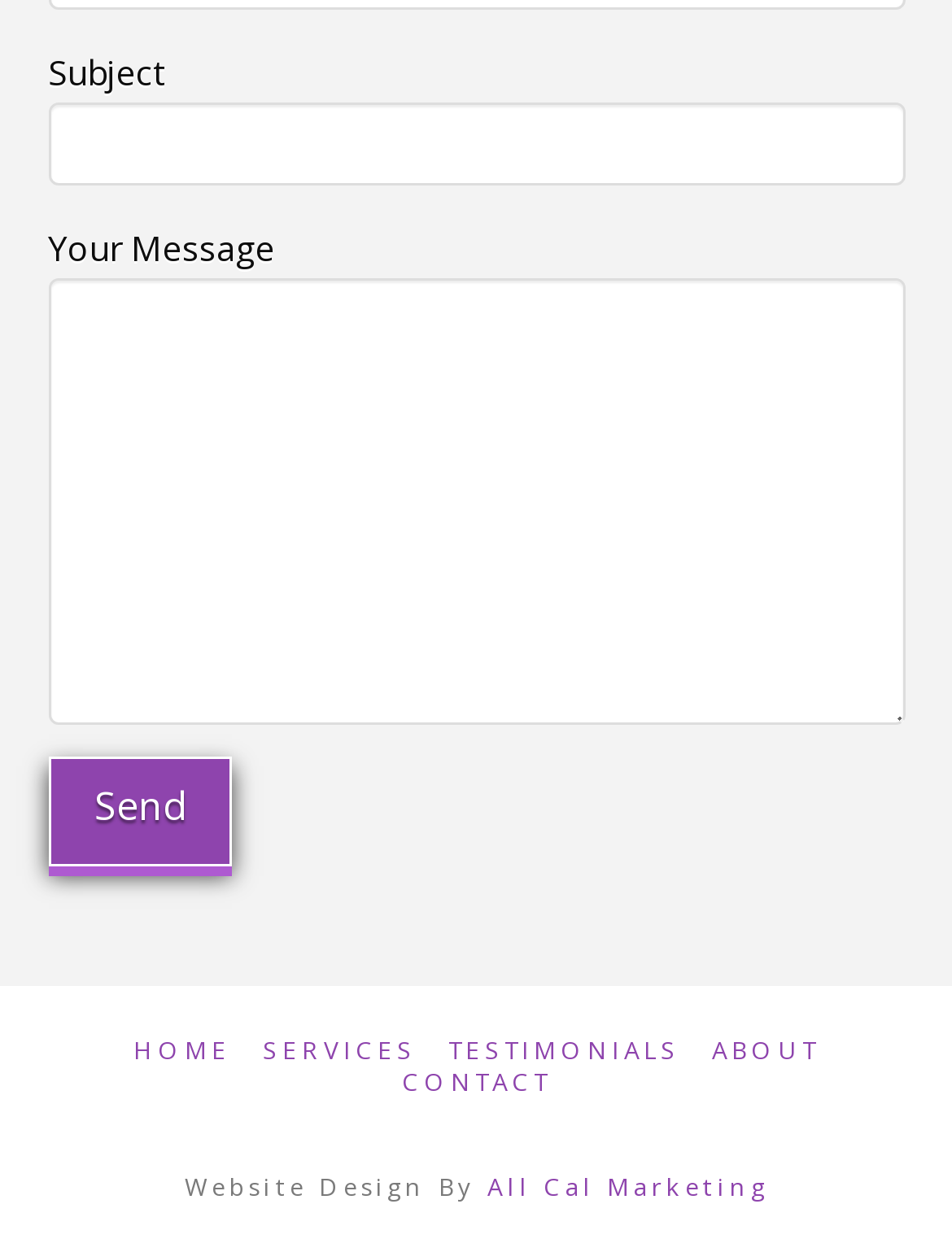Highlight the bounding box coordinates of the region I should click on to meet the following instruction: "Go to home page".

[0.14, 0.826, 0.242, 0.851]